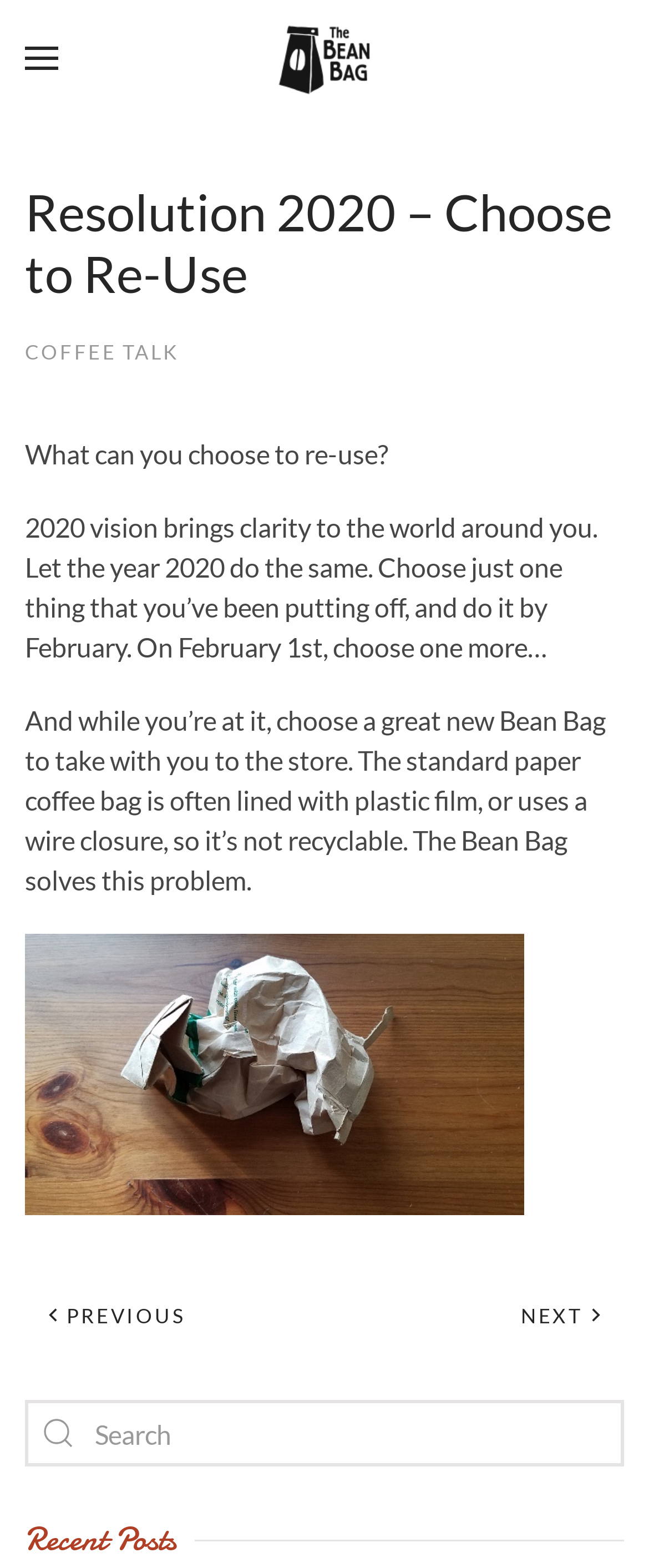Using the information in the image, could you please answer the following question in detail:
How many images are on this webpage?

There are five images on the webpage: an image on the 'Open menu' button, an image on the 'Previous page' link, an image on the 'Next page' link, an image on the search box, and an image with the caption 'what a waste'.